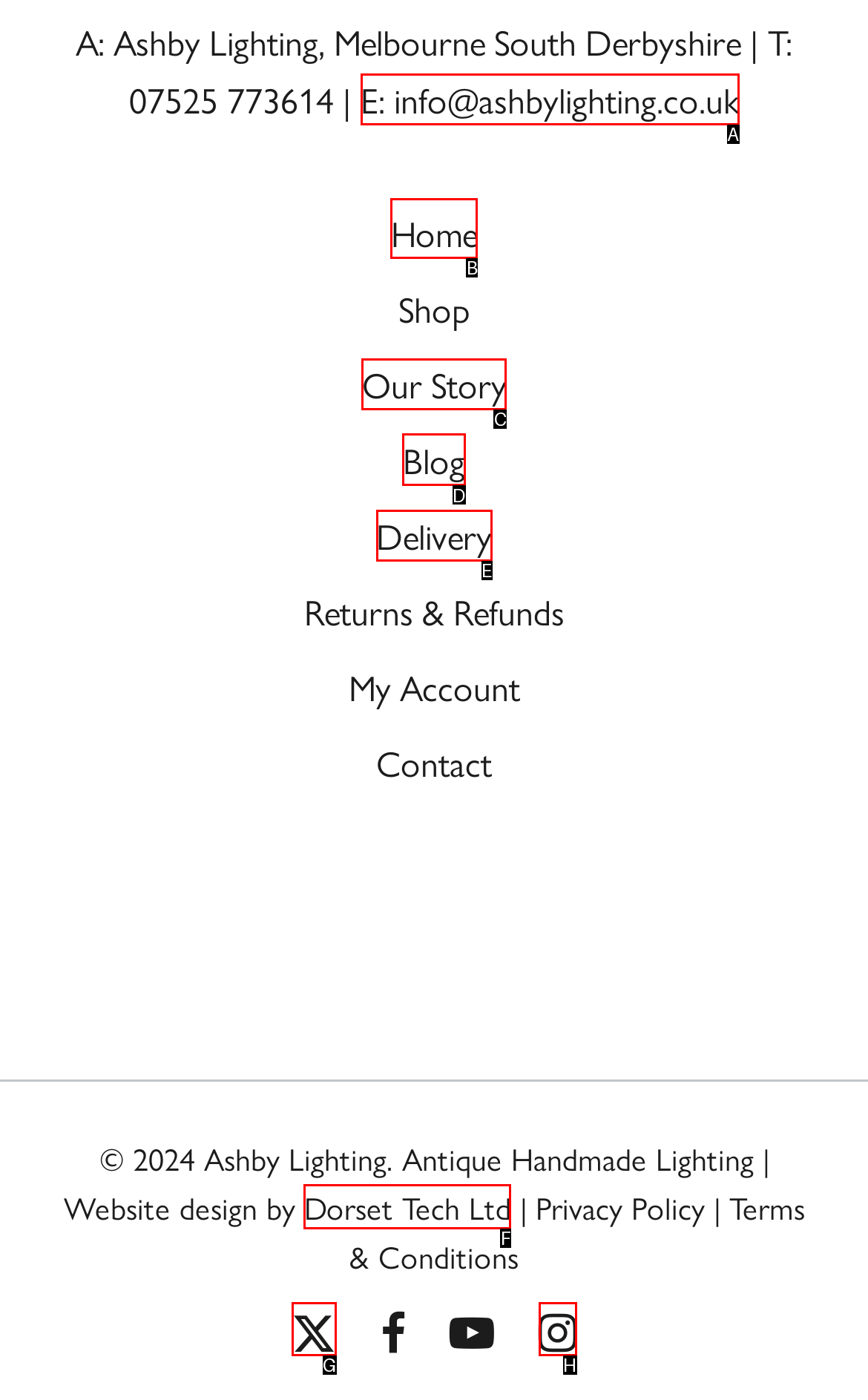Find the appropriate UI element to complete the task: Read the 'Blog'. Indicate your choice by providing the letter of the element.

D